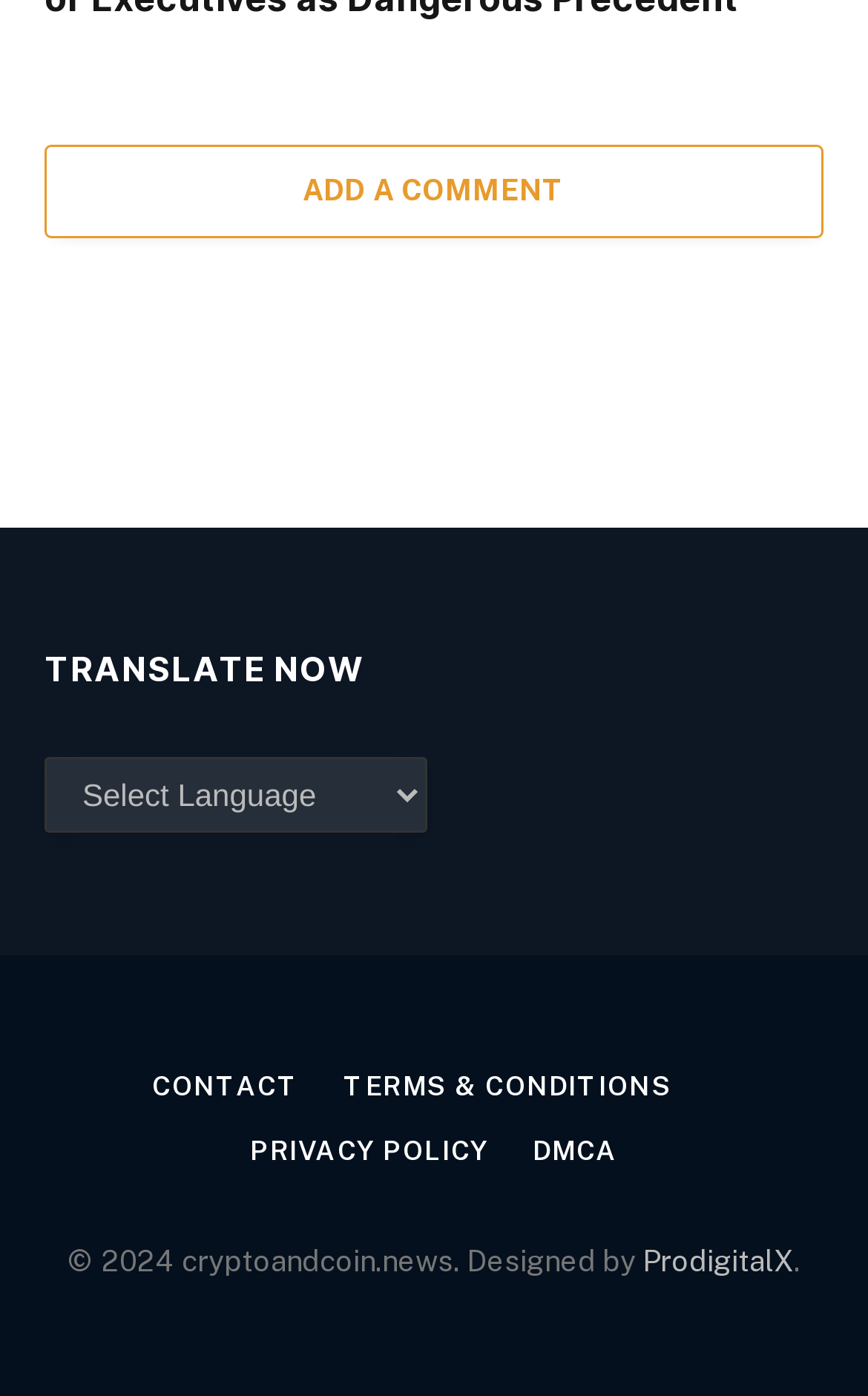Provide a thorough and detailed response to the question by examining the image: 
What is the copyright year of the webpage content?

The copyright information at the bottom of the webpage specifies that the content is copyrighted in 2024, as indicated by the '© 2024' symbol.